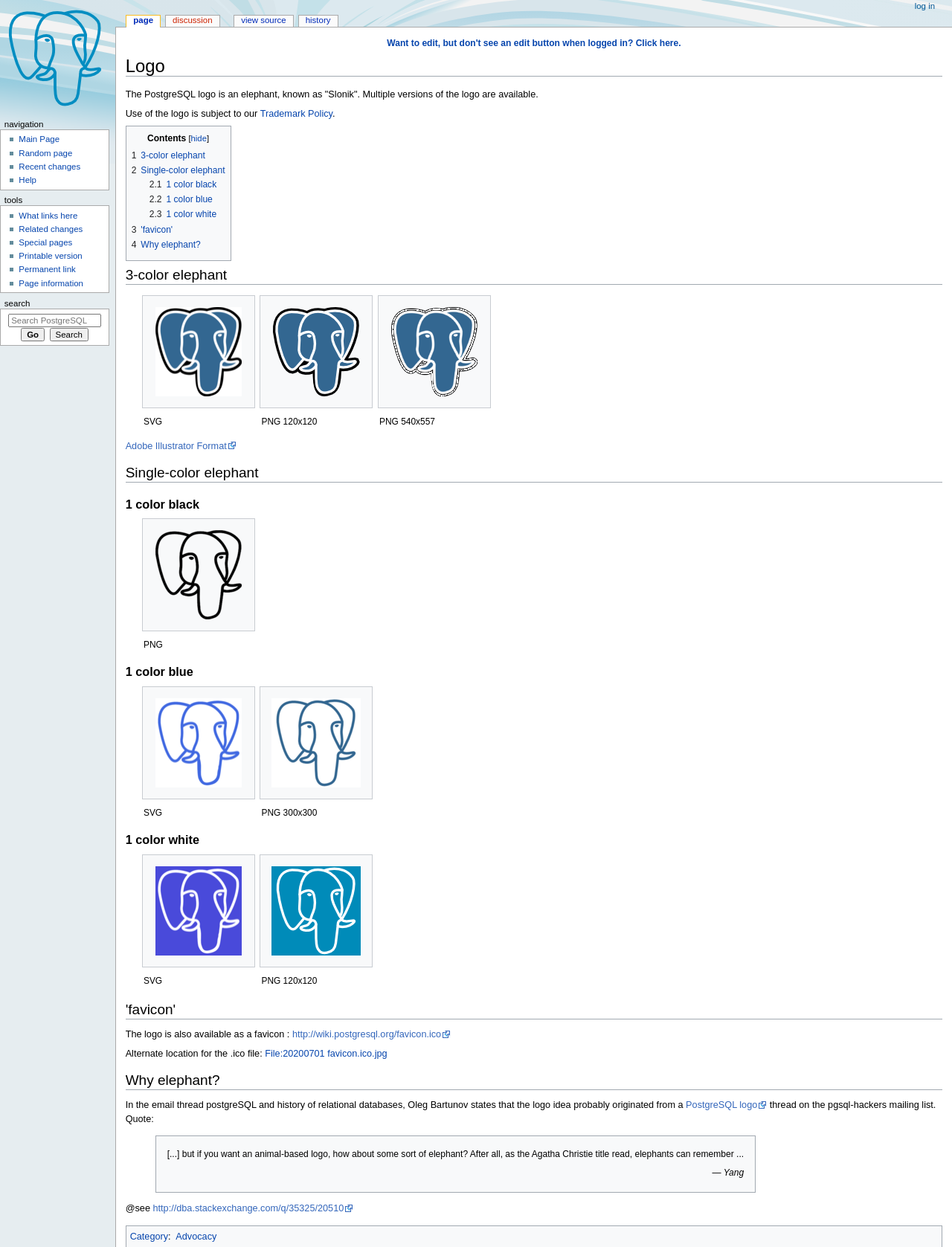Determine the bounding box coordinates of the clickable region to execute the instruction: "View the 'Trademark Policy'". The coordinates should be four float numbers between 0 and 1, denoted as [left, top, right, bottom].

[0.273, 0.087, 0.349, 0.095]